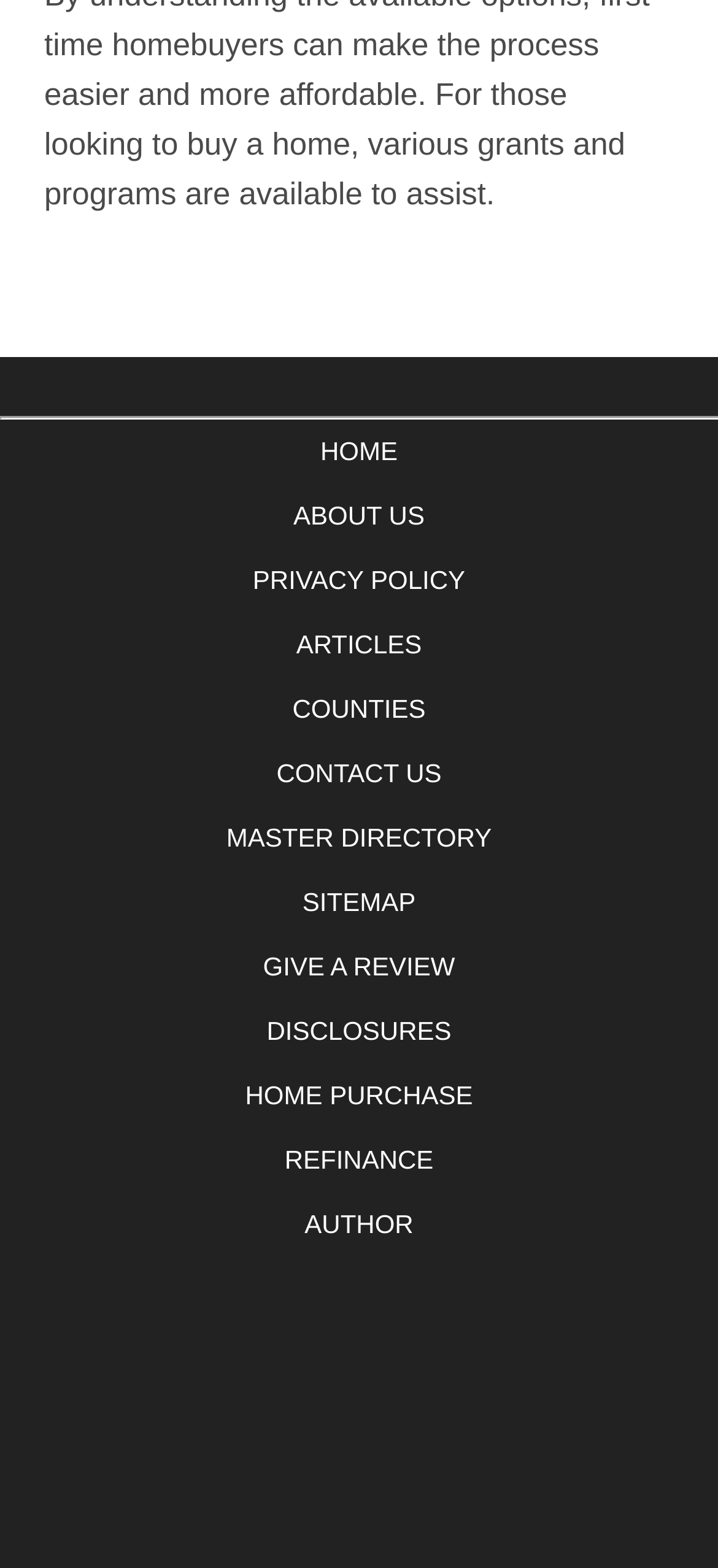Identify the bounding box coordinates of the area that should be clicked in order to complete the given instruction: "read about us". The bounding box coordinates should be four float numbers between 0 and 1, i.e., [left, top, right, bottom].

[0.409, 0.319, 0.591, 0.338]